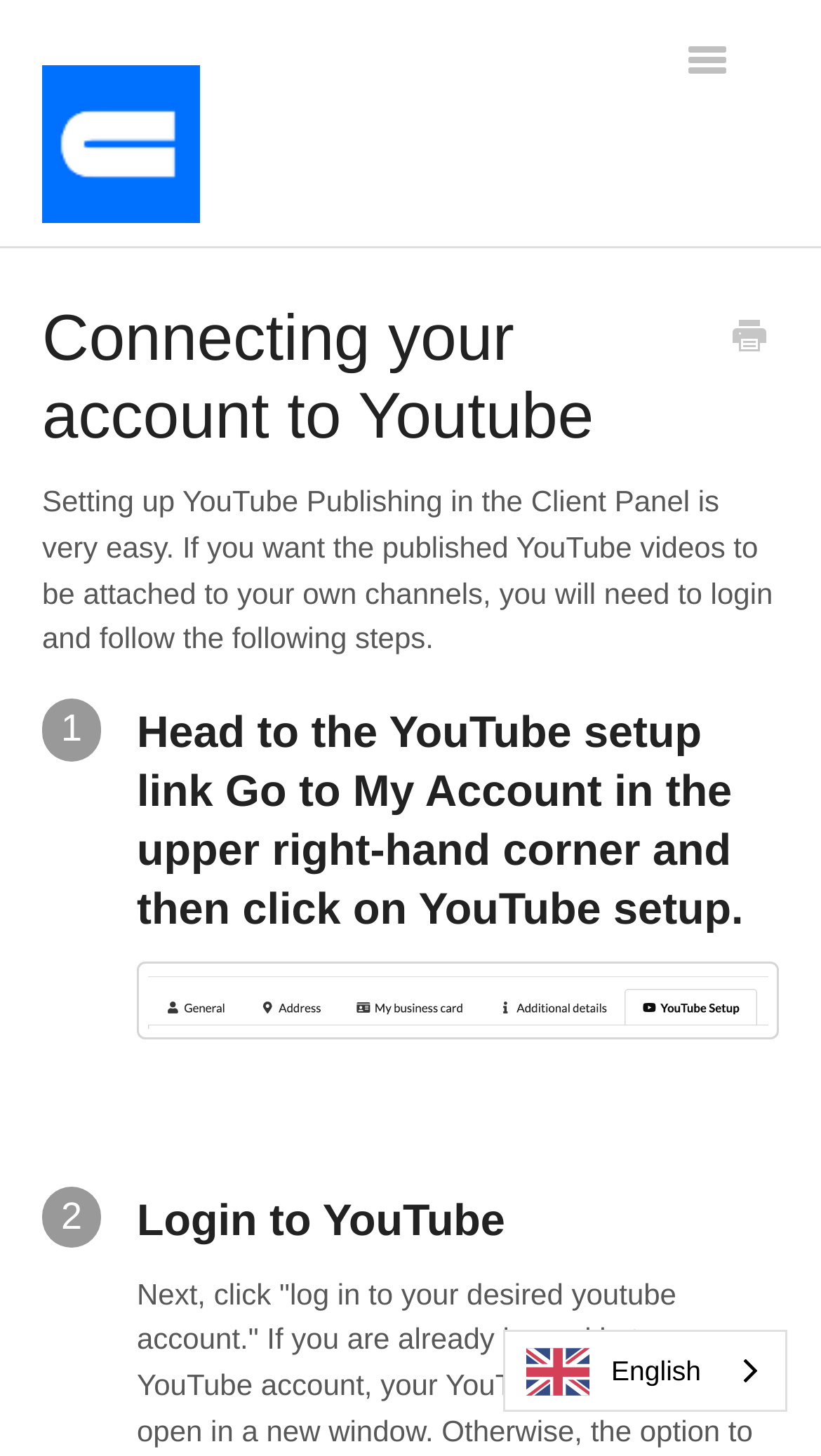Please analyze the image and give a detailed answer to the question:
How many steps are involved in setting up YouTube Publishing?

The webpage provides a step-by-step guide to setting up YouTube Publishing, and at least two steps are mentioned, which are heading to the YouTube setup link and logging in to YouTube.